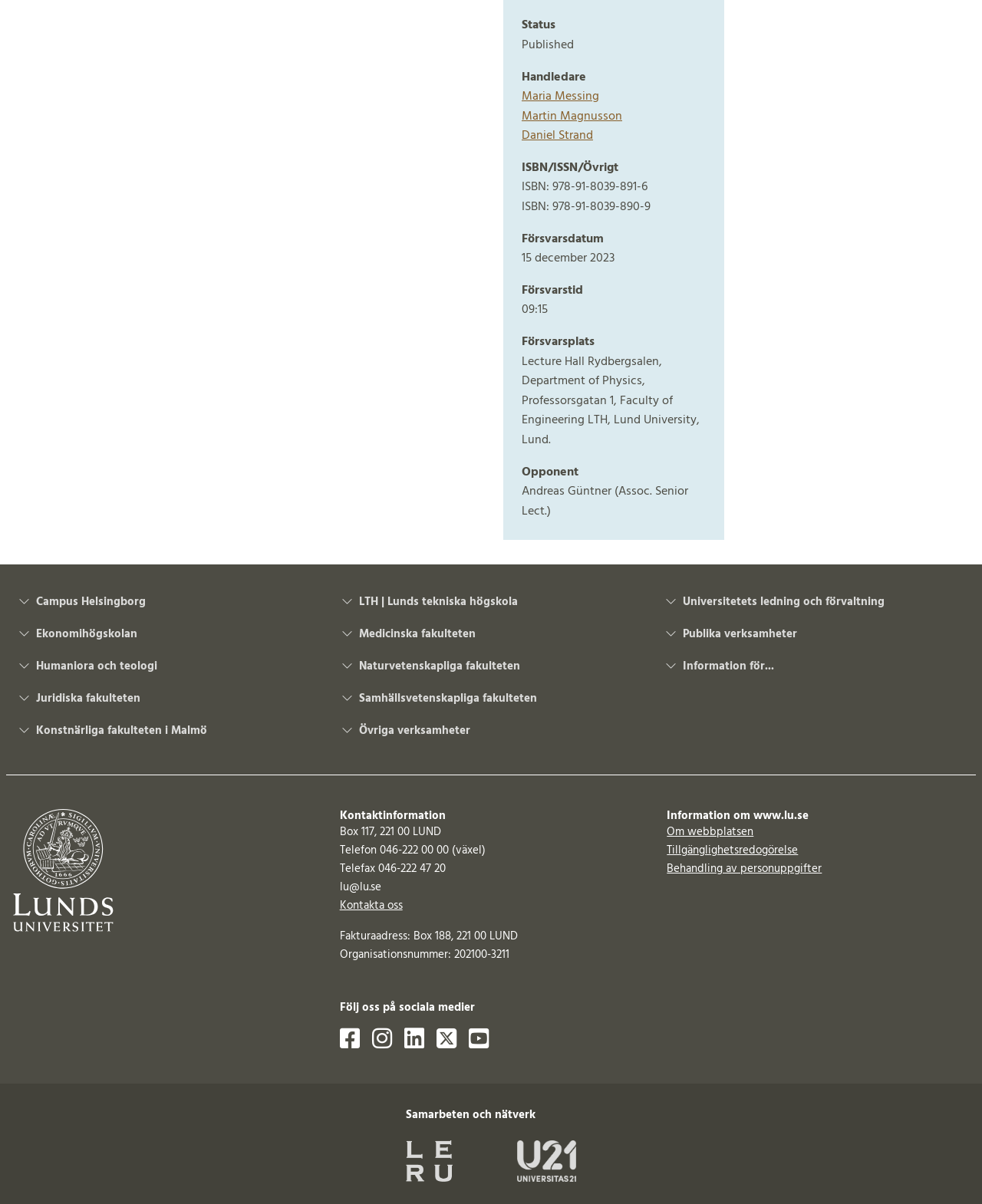Predict the bounding box coordinates of the area that should be clicked to accomplish the following instruction: "Click on the navigation button 'Campus Helsingborg'". The bounding box coordinates should consist of four float numbers between 0 and 1, i.e., [left, top, right, bottom].

[0.019, 0.495, 0.323, 0.506]